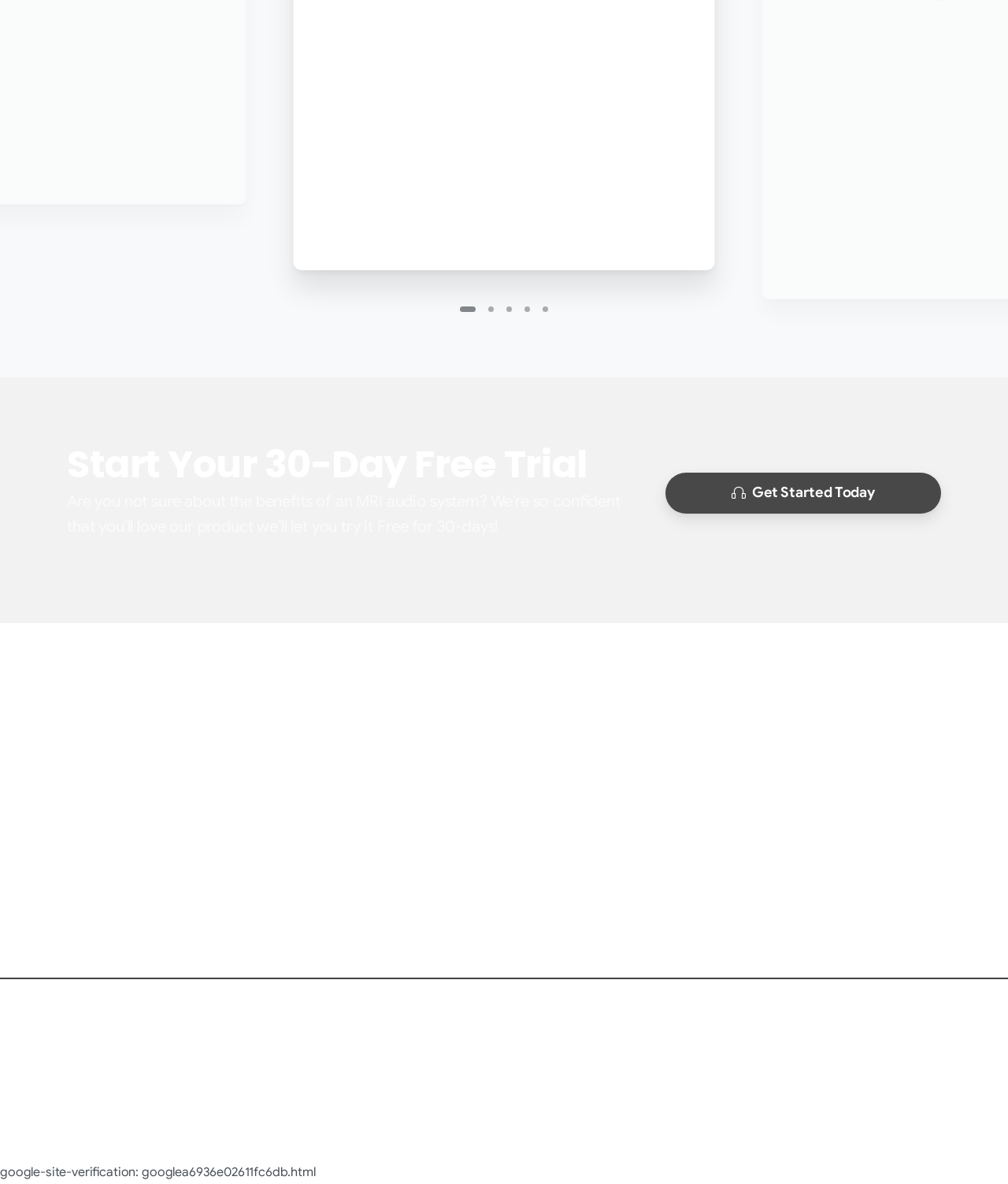Please answer the following query using a single word or phrase: 
What is the company's phone number?

+1 858-427-0679